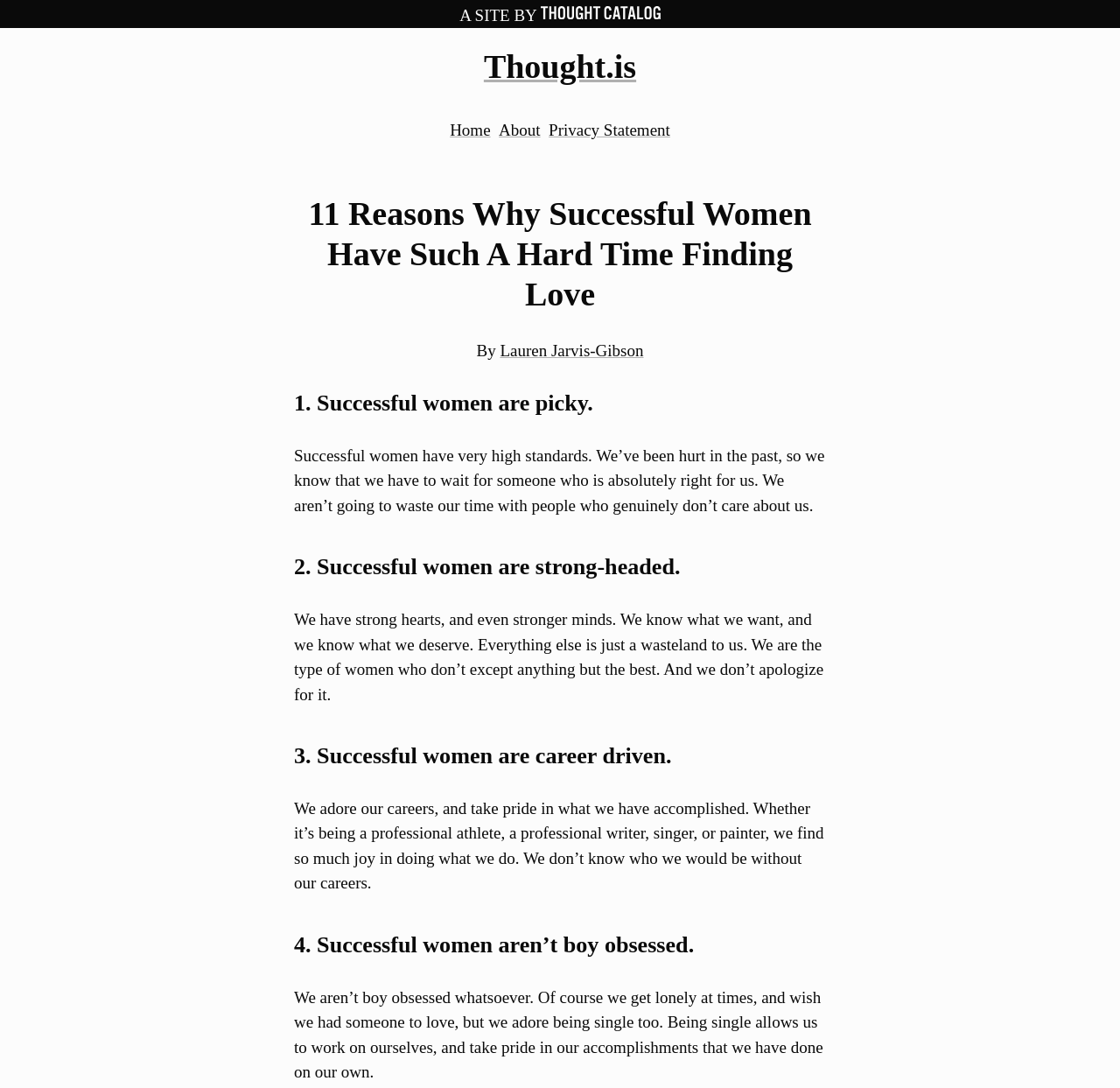Who is the author of this article?
Based on the image, answer the question with a single word or brief phrase.

Lauren Jarvis-Gibson